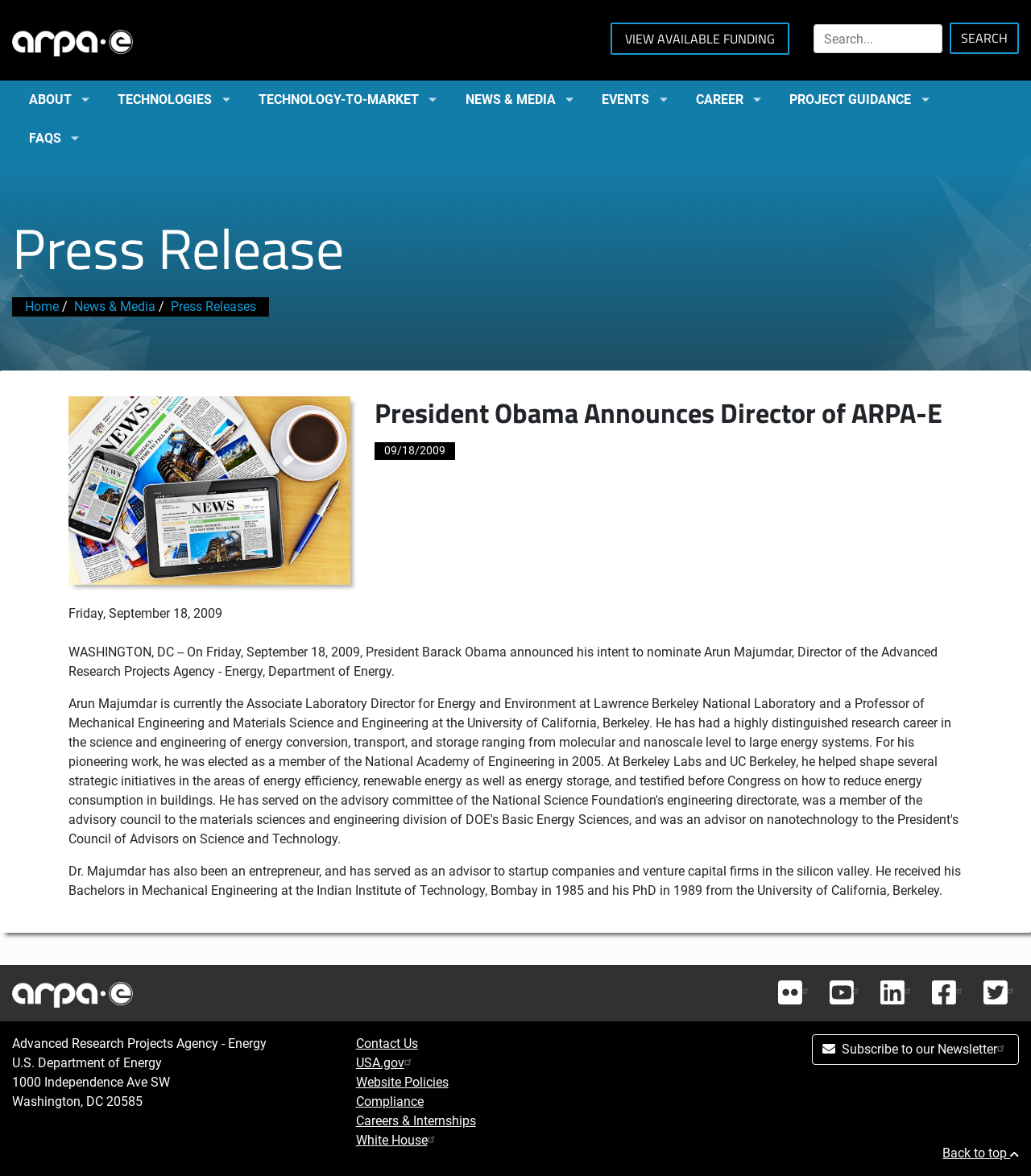Find the bounding box coordinates of the element to click in order to complete the given instruction: "Click on the 'Contact' link."

None